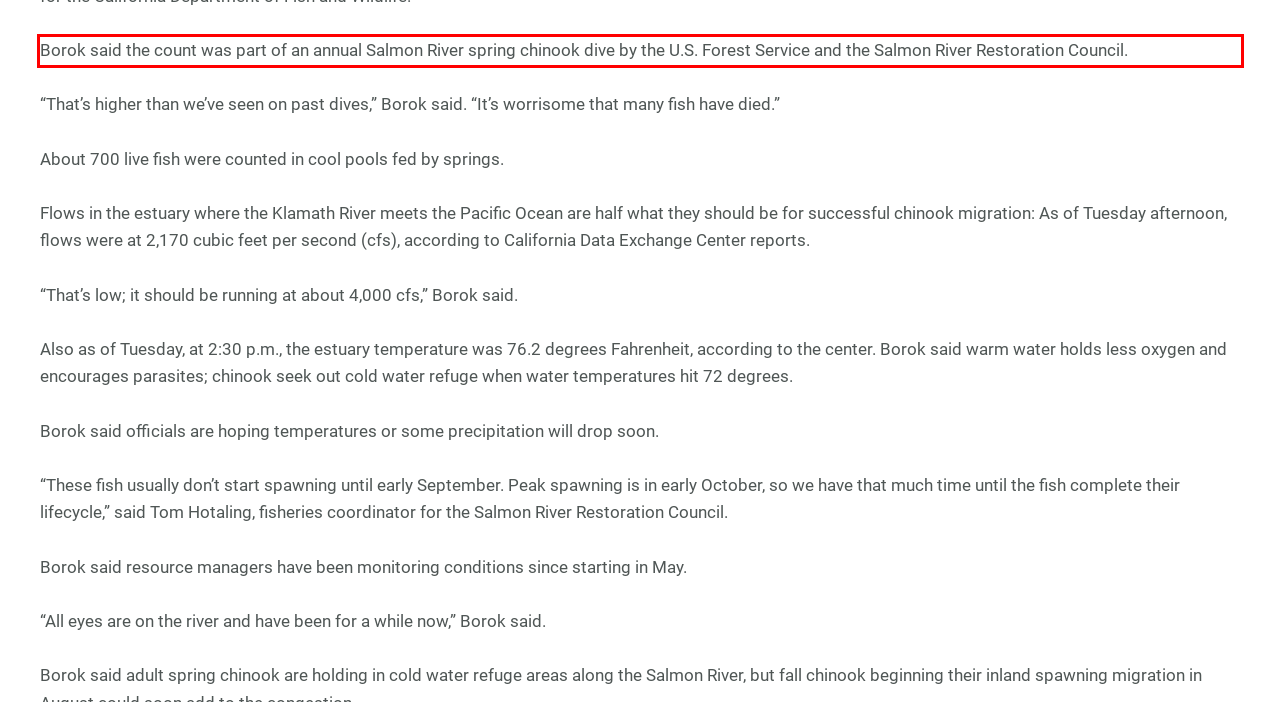The screenshot you have been given contains a UI element surrounded by a red rectangle. Use OCR to read and extract the text inside this red rectangle.

Borok said the count was part of an annual Salmon River spring chinook dive by the U.S. Forest Service and the Salmon River Restoration Council.